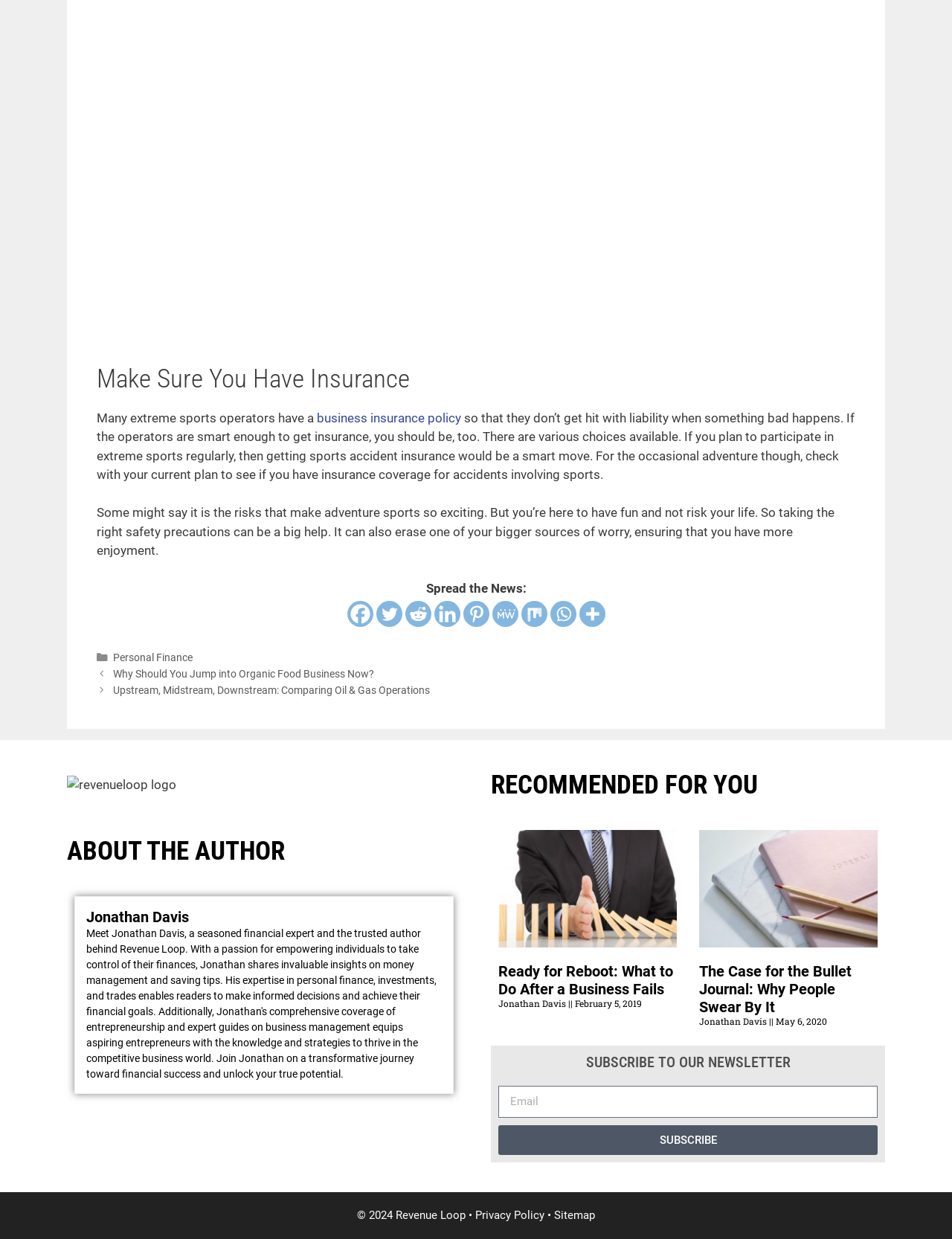Please find the bounding box for the UI component described as follows: "aria-label="Twitter" title="Twitter"".

[0.395, 0.485, 0.422, 0.506]